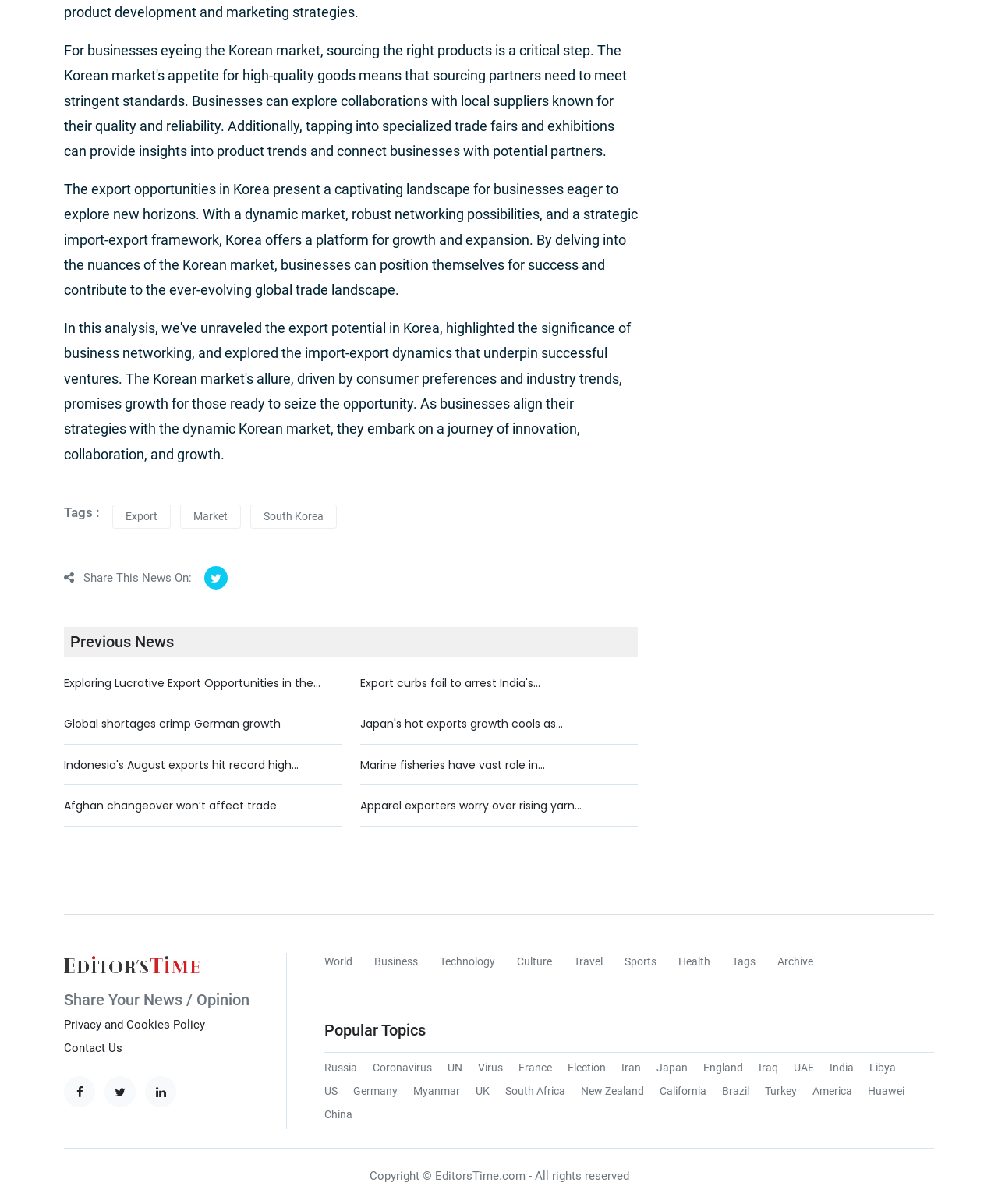Please find the bounding box coordinates of the clickable region needed to complete the following instruction: "View the 'Popular Topics'". The bounding box coordinates must consist of four float numbers between 0 and 1, i.e., [left, top, right, bottom].

[0.325, 0.848, 0.936, 0.875]